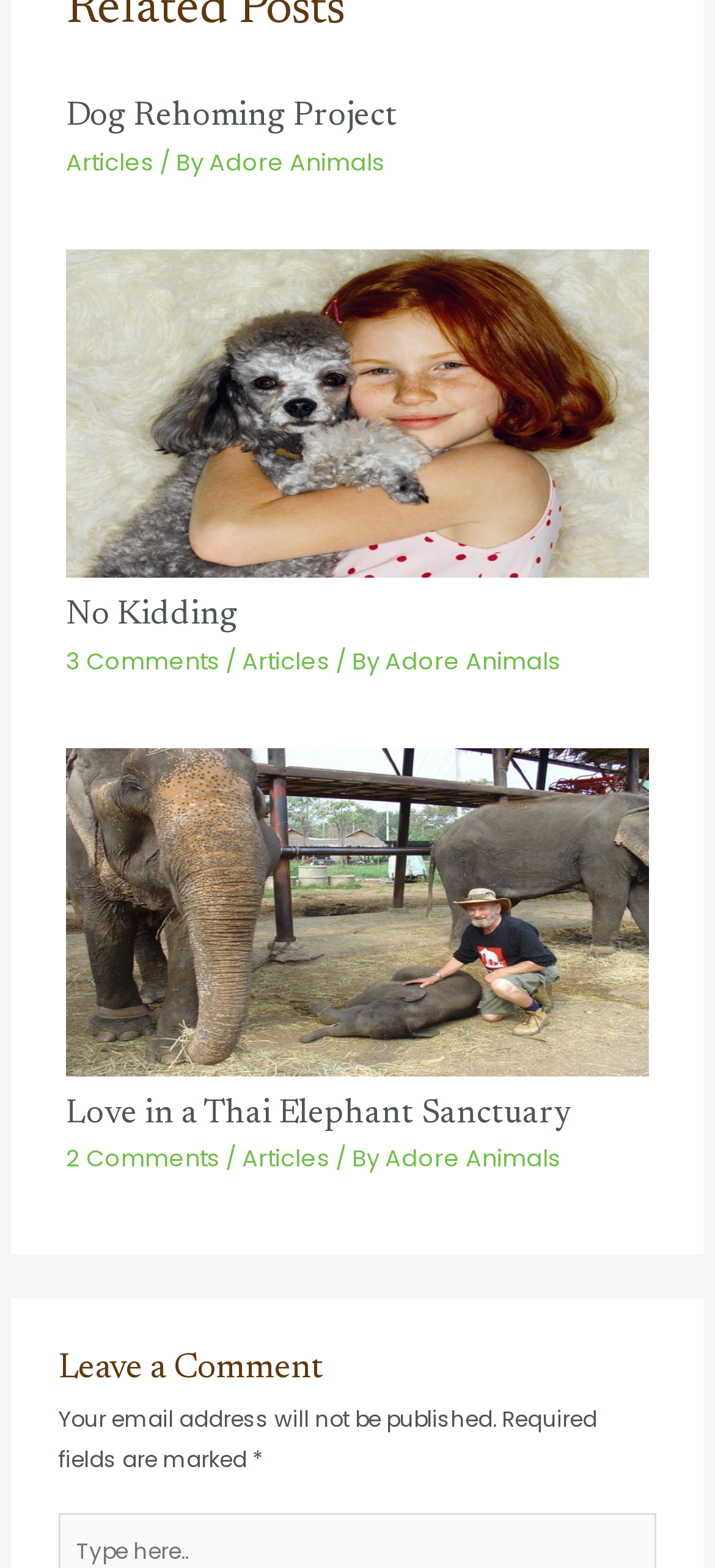How many comments does the second article have?
Answer the question in a detailed and comprehensive manner.

I examined the second article element [66] and found the link element [482] with the text '3 Comments', which indicates the number of comments on the article.